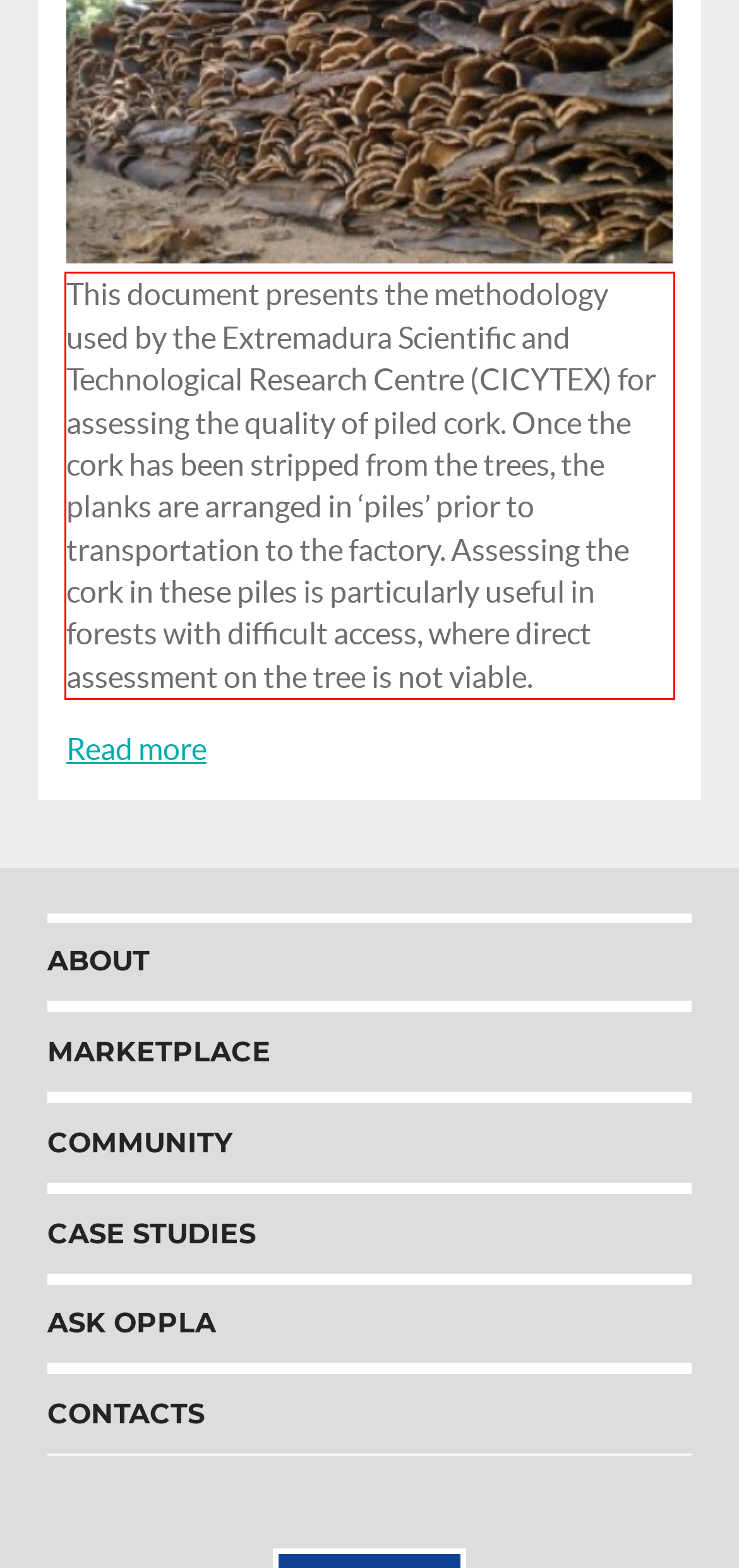Using the provided screenshot of a webpage, recognize and generate the text found within the red rectangle bounding box.

This document presents the methodology used by the Extremadura Scientific and Technological Research Centre (CICYTEX) for assessing the quality of piled cork. Once the cork has been stripped from the trees, the planks are arranged in ‘piles’ prior to transportation to the factory. Assessing the cork in these piles is particularly useful in forests with difficult access, where direct assessment on the tree is not viable.